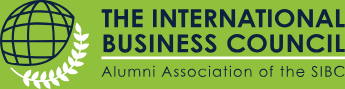What is the focus of the International Business Council?
Answer the question with a single word or phrase derived from the image.

Alumni networking